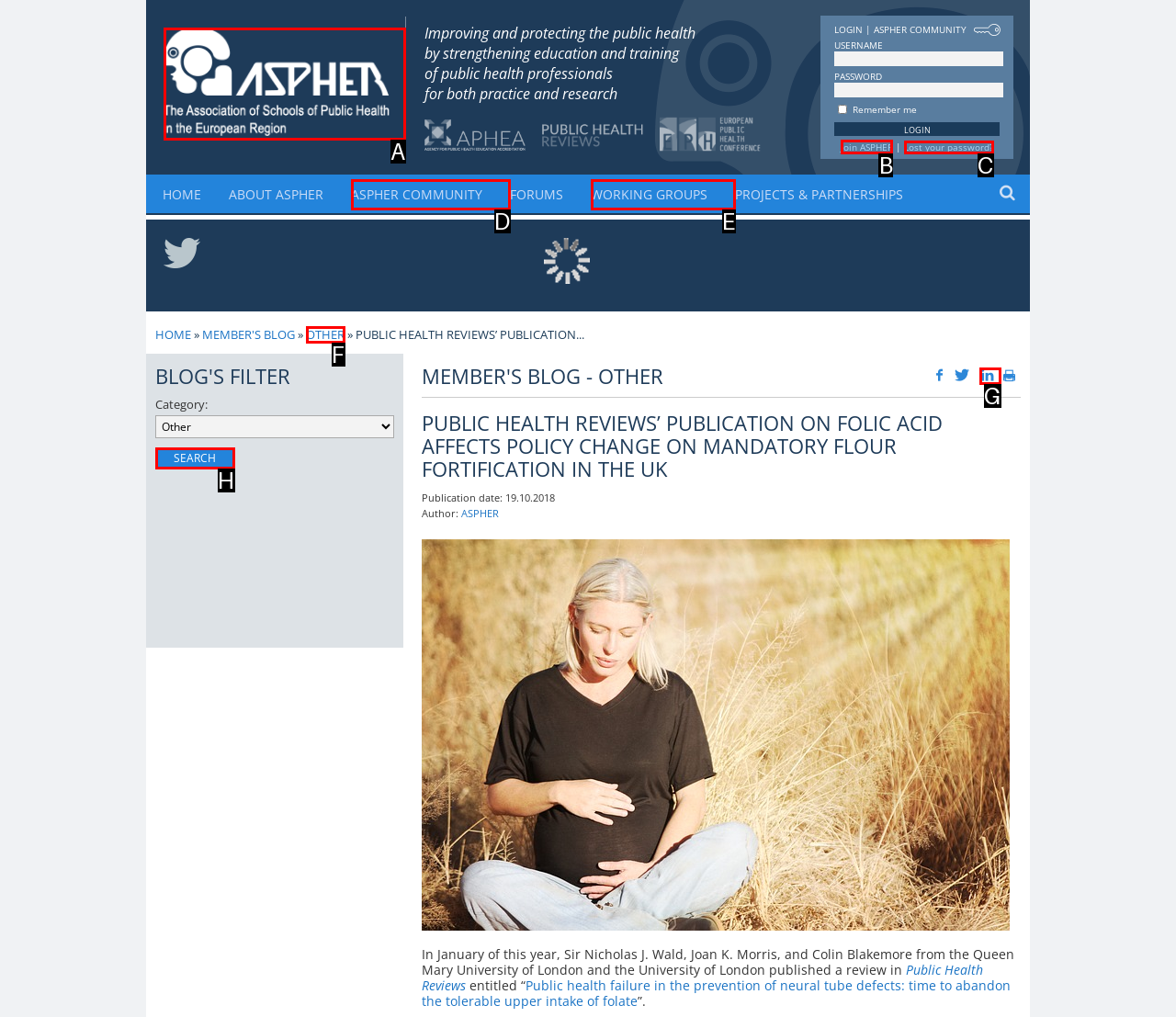Which choice should you pick to execute the task: Click the HOME link
Respond with the letter associated with the correct option only.

None